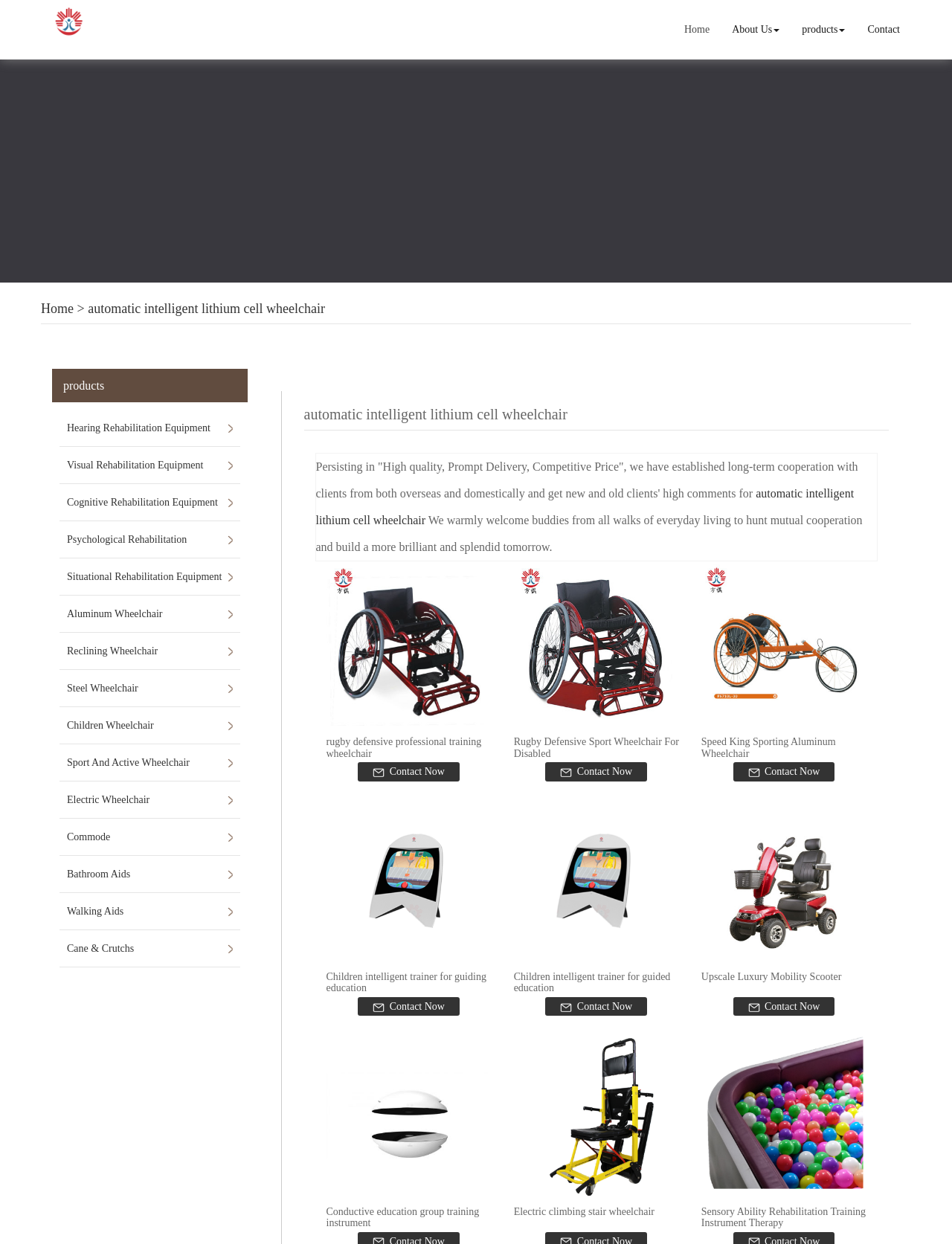Using the given element description, provide the bounding box coordinates (top-left x, top-left y, bottom-right x, bottom-right y) for the corresponding UI element in the screenshot: Sport And Active Wheelchair

[0.07, 0.598, 0.244, 0.628]